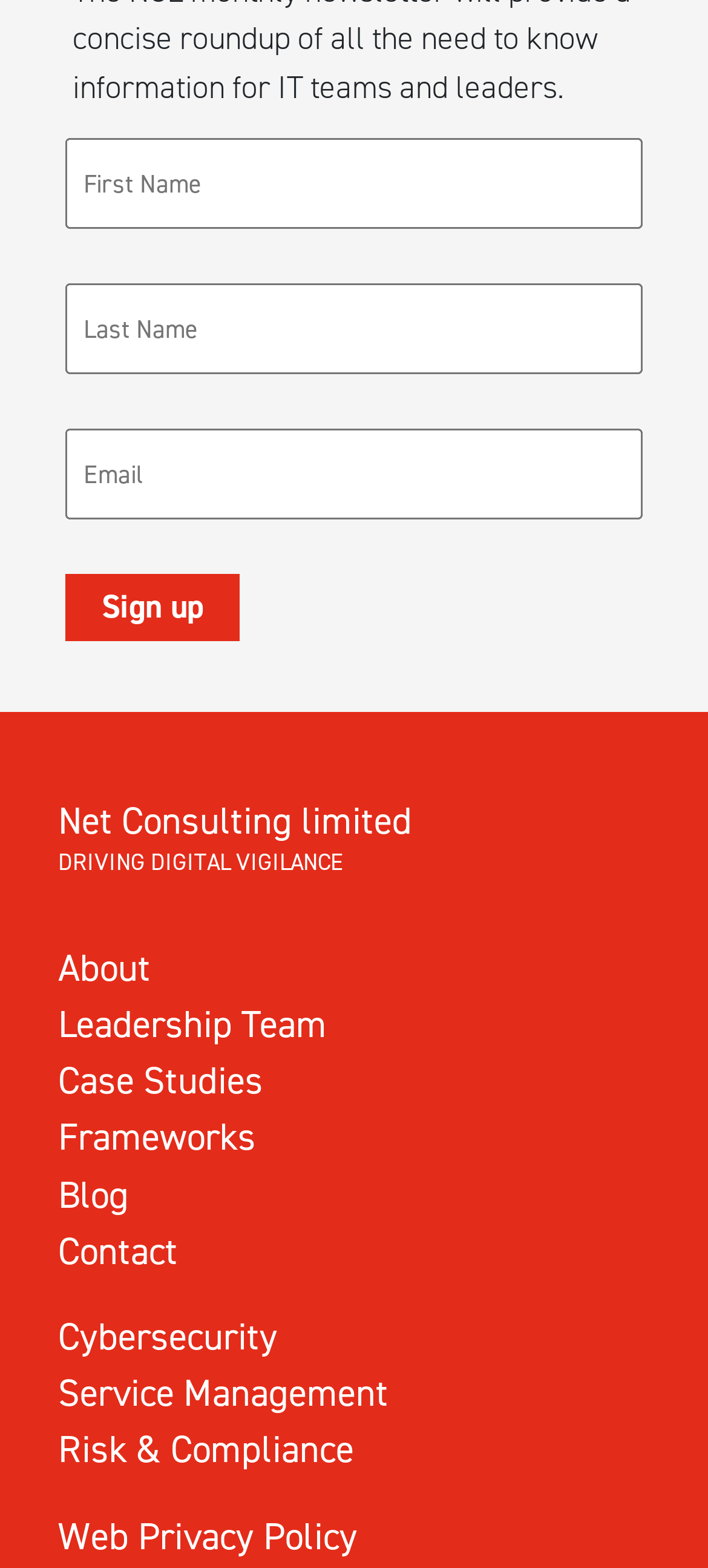Please locate the clickable area by providing the bounding box coordinates to follow this instruction: "Enter username".

[0.092, 0.088, 0.908, 0.146]